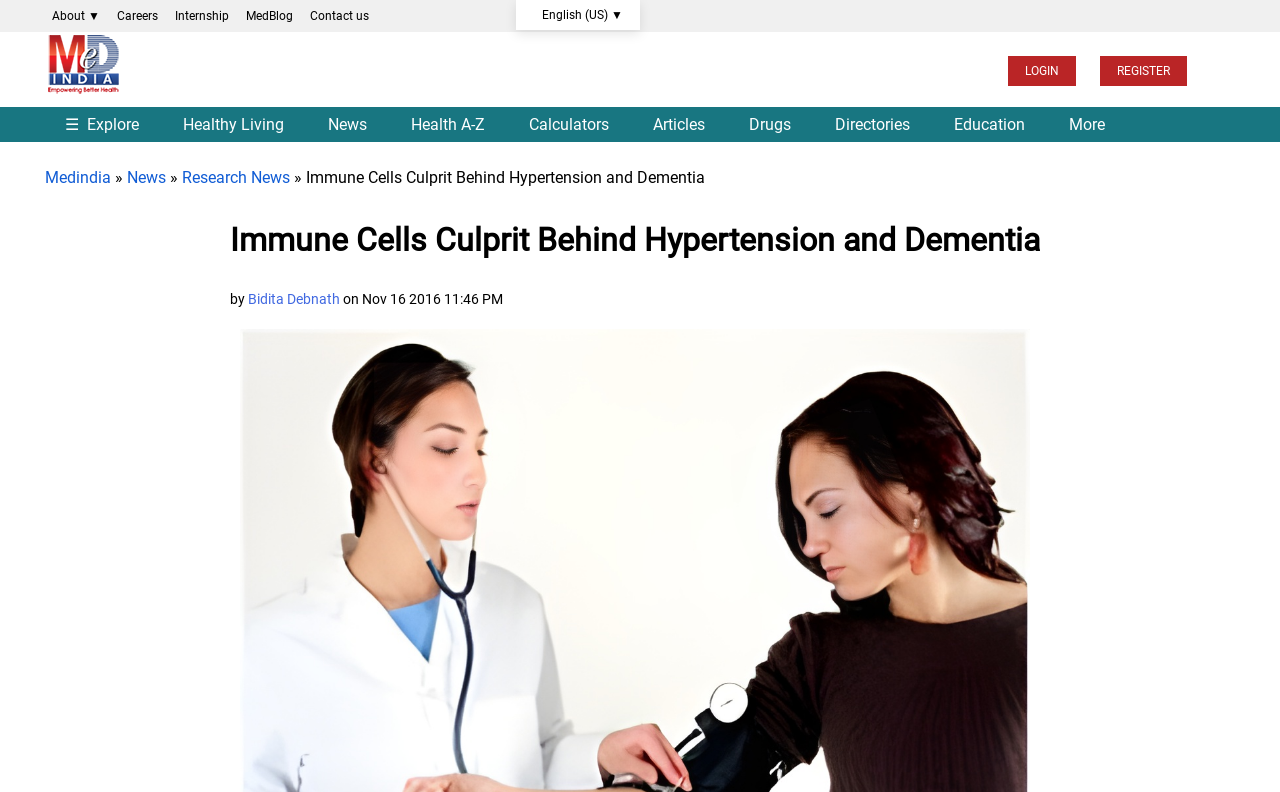Elaborate on the webpage's design and content in a detailed caption.

The webpage appears to be a news article or blog post from Medindia, a health-related website. At the top, there is a navigation menu with links to various sections such as "About", "Careers", "Internship", "MedBlog", and "Contact us". To the right of this menu, there is a language selection dropdown with the option to switch to "English (US)".

Below the navigation menu, there is a table with three columns. The first column contains the Medindia logo, which is an image, and a link to the Medindia homepage. The second column is empty, and the third column contains links to "LOGIN" and "REGISTER".

On the left side of the page, there is a vertical menu with links to various health-related topics such as "Healthy Living", "News", "Health A-Z", "Calculators", "Articles", "Drugs", "Directories", "Education", and "More". 

The main content of the page is an article titled "Immune Cells Culprit Behind Hypertension and Dementia". The article has a heading with the same title, followed by the author's name, "Bidita Debnath", and the publication date, "Nov 16 2016 11:46 PM". The article's content is not explicitly described in the accessibility tree, but it likely discusses the relationship between immune cells, hypertension, and dementia.